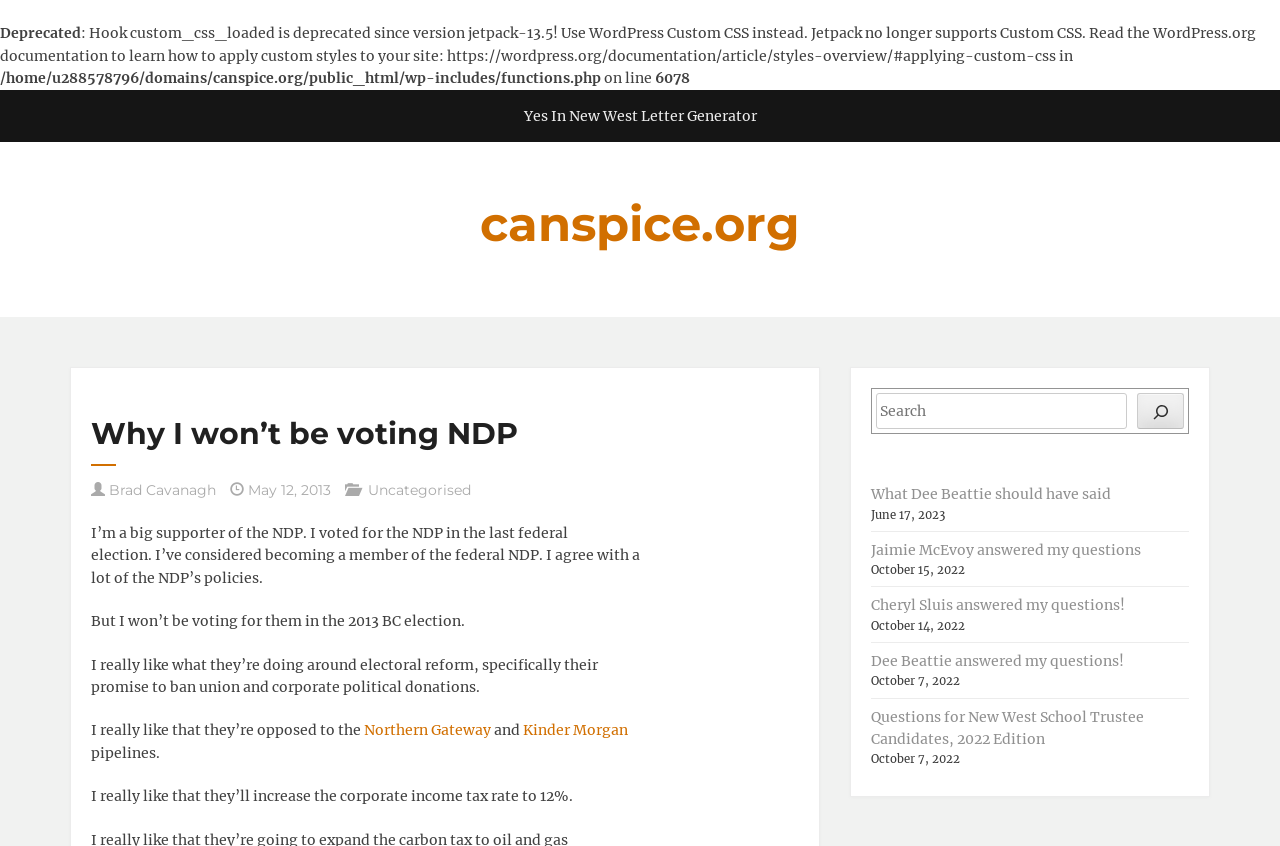Please reply to the following question with a single word or a short phrase:
What is the author's stance on the NDP?

Supportive but not voting